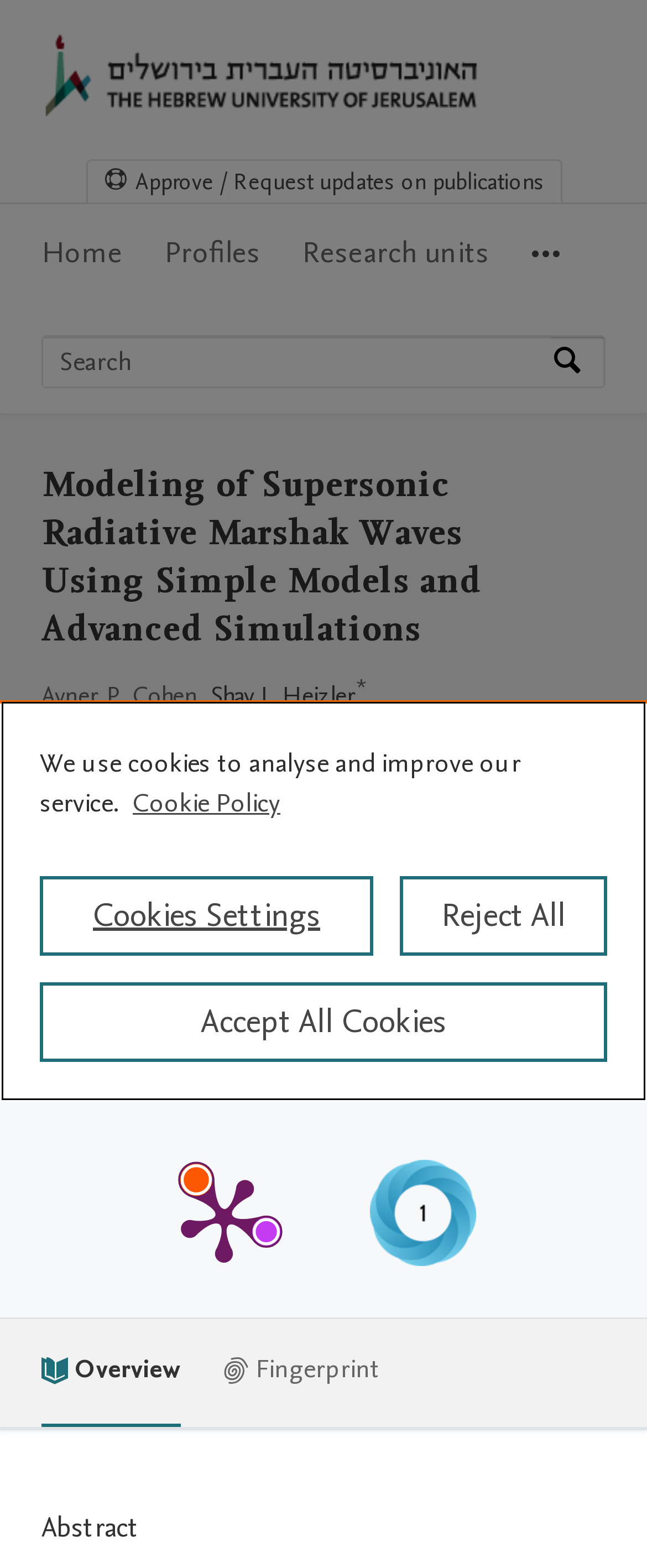Find the bounding box coordinates for the area that must be clicked to perform this action: "Visit the home page".

[0.064, 0.057, 0.936, 0.08]